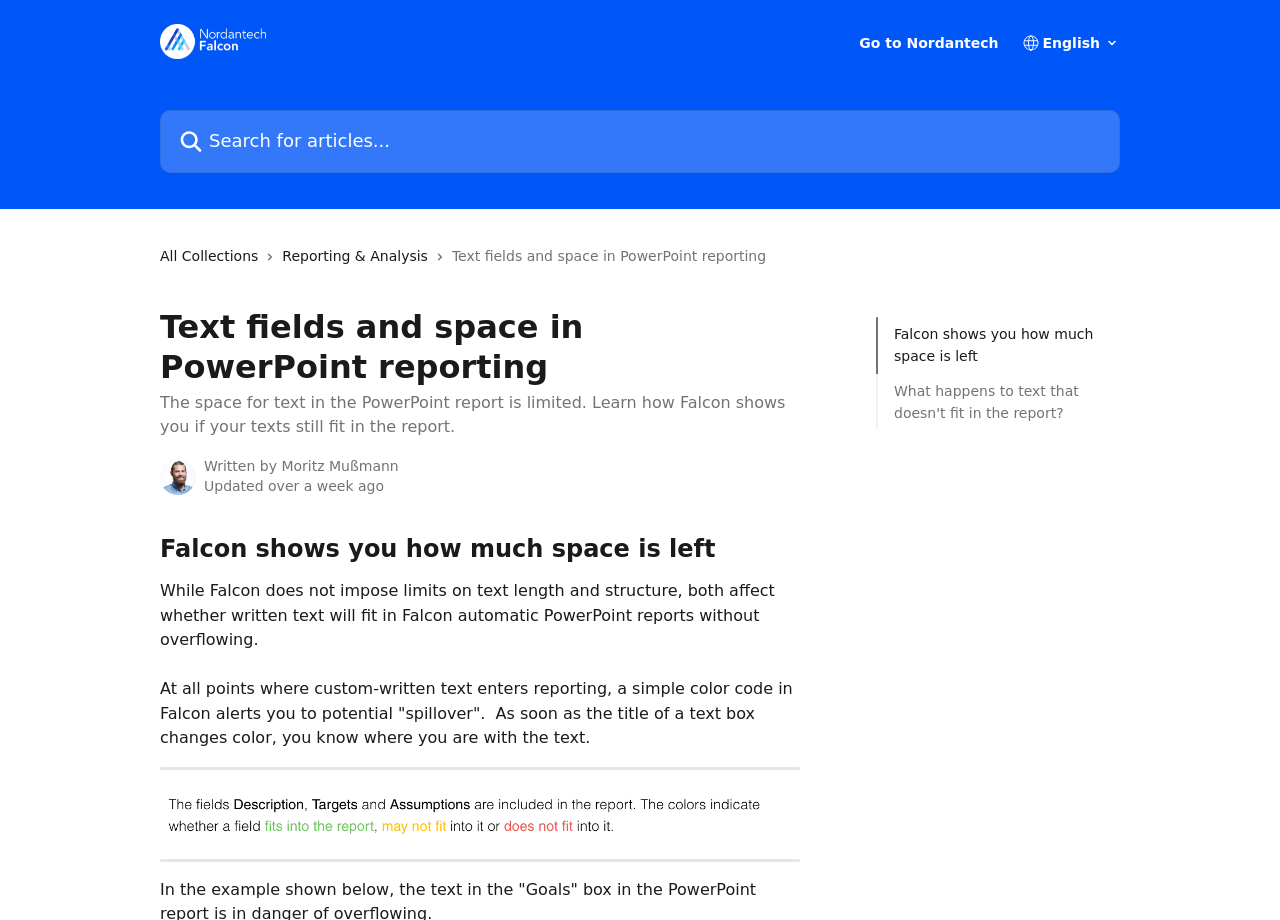Based on the element description "name="q" placeholder="Search for articles..."", predict the bounding box coordinates of the UI element.

[0.125, 0.12, 0.875, 0.188]